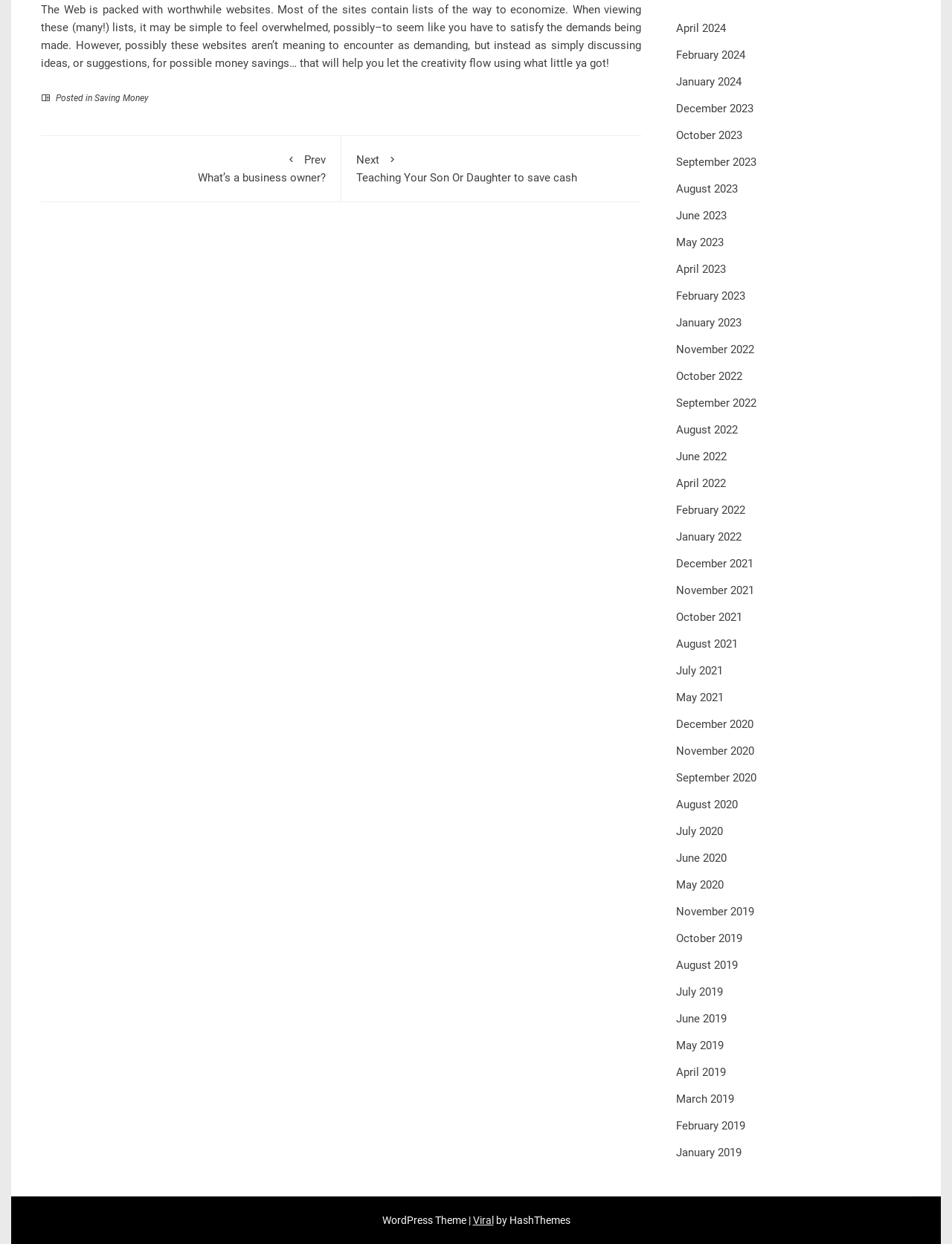Please identify the bounding box coordinates of the clickable area that will allow you to execute the instruction: "Select the 'April 2024' archive".

[0.71, 0.017, 0.763, 0.028]